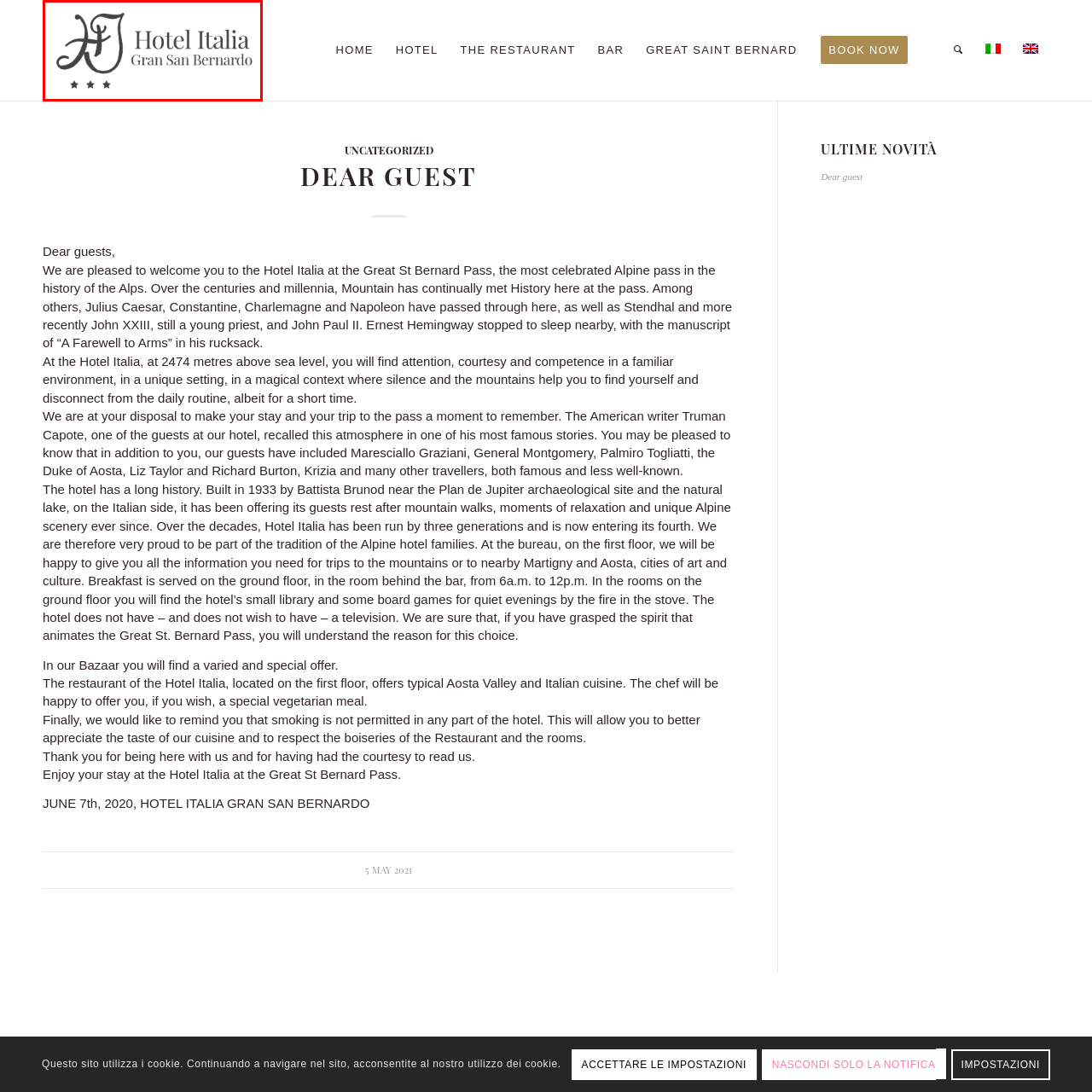Offer an in-depth caption for the image content enclosed by the red border.

The image features the logo of Hotel Italia Gran San Bernardo, an inviting emblem that reflects the charm and hospitality of this mountain retreat. The logo displays an elegant and stylized design of the initials "H" and "I", accompanied by the name of the hotel in a sophisticated font, emphasizing its welcoming character. Nestled at the Great St. Bernard Pass, the hotel boasts a three-star rating, symbolizing quality service and a comfortable stay for its guests. The subtle color palette enhances the logo’s sophisticated appeal, perfectly capturing the essence of a relaxing getaway in the heart of the Alps.